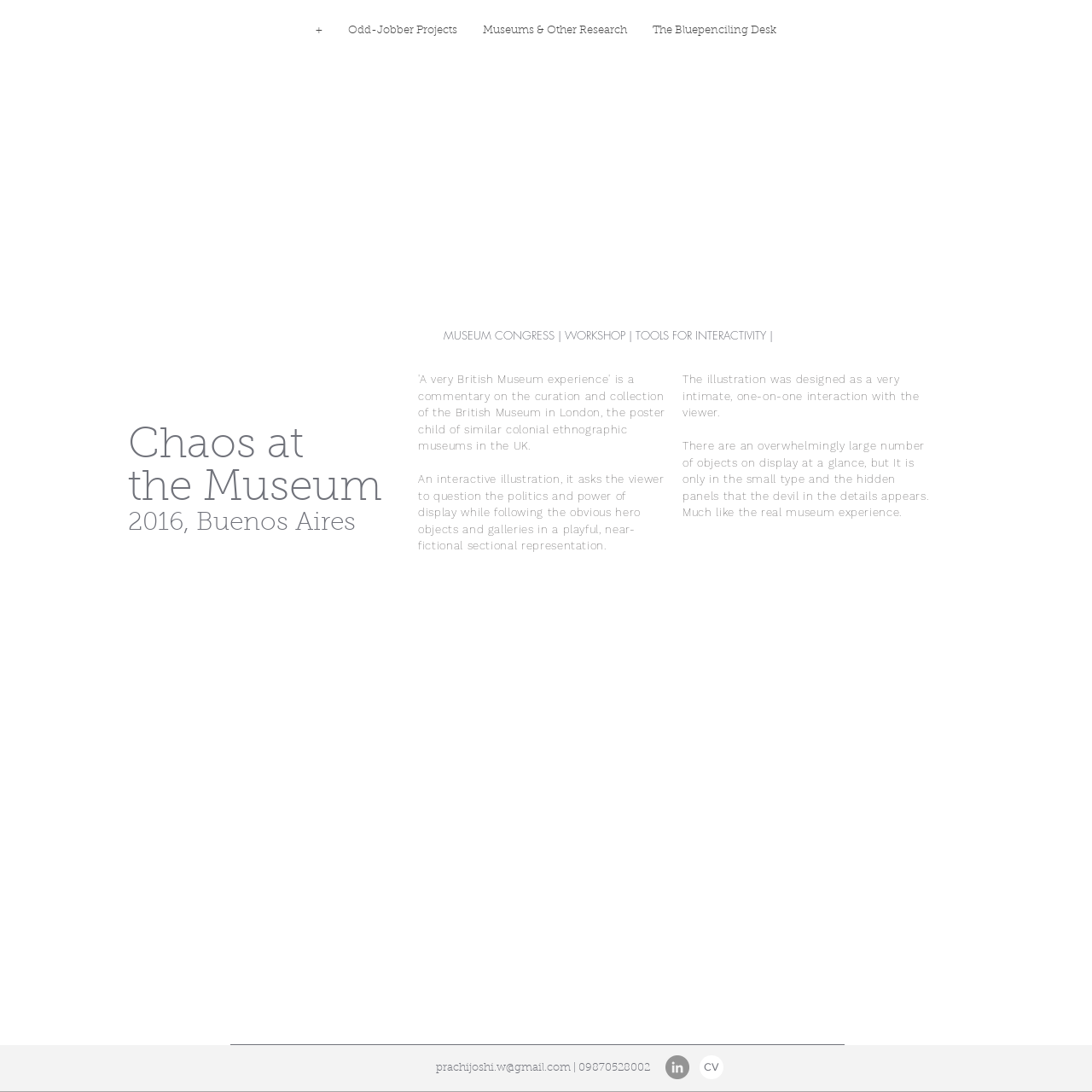Construct a comprehensive caption that outlines the webpage's structure and content.

The webpage is about "Chaos at the Museum" by prachijoshi. At the top, there is a navigation bar with four links: "+", "Odd-Jobber Projects", "Museums & Other Research", and "The Bluepenciling Desk". 

Below the navigation bar, the main content area is divided into two sections. On the left, there is a heading "Chaos at the Museum" followed by a subheading "2016, Buenos Aires". Next to the heading, there is a small text "phic" and a paragraph describing museums in the UK. 

On the right side of the main content area, there is a large block of text that describes an interactive illustration. The illustration is designed to question the politics and power of display in museums, and it is meant to be an intimate, one-on-one interaction with the viewer. The text also describes the illustration's design, which includes a large number of objects on display, with details hidden in small type and panels.

At the bottom of the page, there is a section with the author's contact information, including an email address and a phone number. Next to the contact information, there is a social bar with a link to LinkedIn, represented by an image of the LinkedIn logo, and a link to the author's CV.